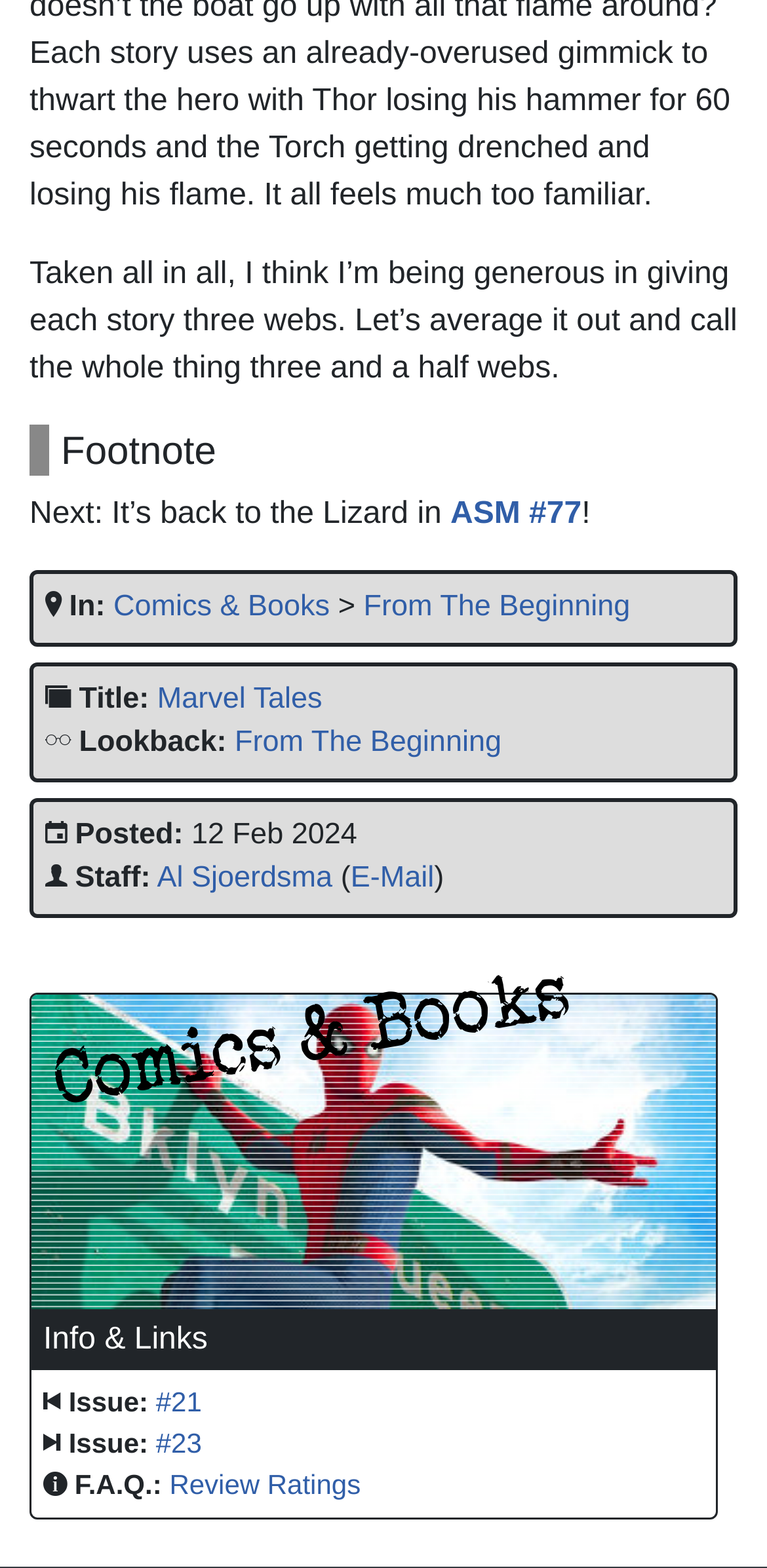Can you show the bounding box coordinates of the region to click on to complete the task described in the instruction: "Read the 'Marvel Tales' review"?

[0.205, 0.435, 0.42, 0.456]